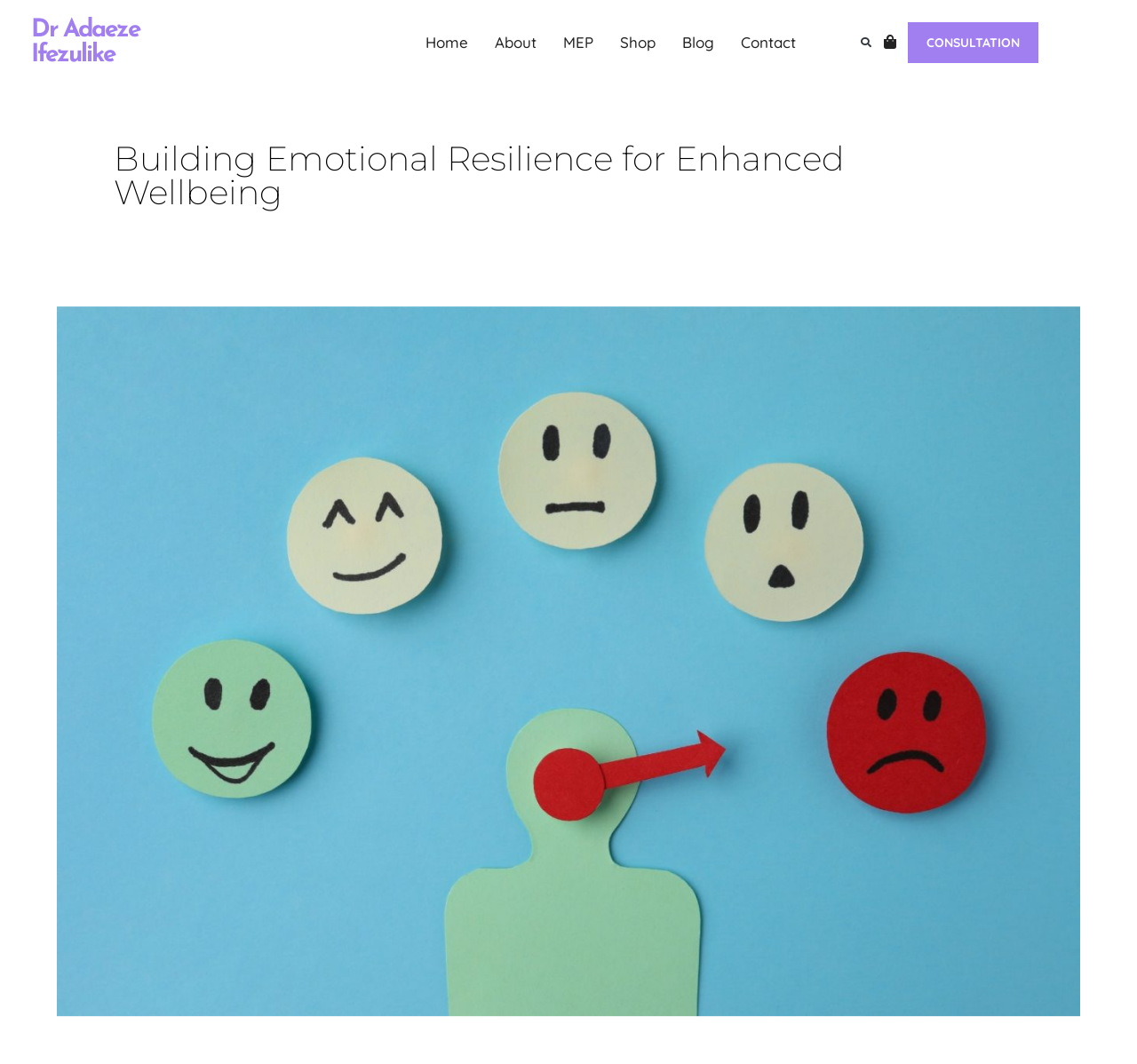Highlight the bounding box of the UI element that corresponds to this description: "Shop".

[0.534, 0.021, 0.588, 0.059]